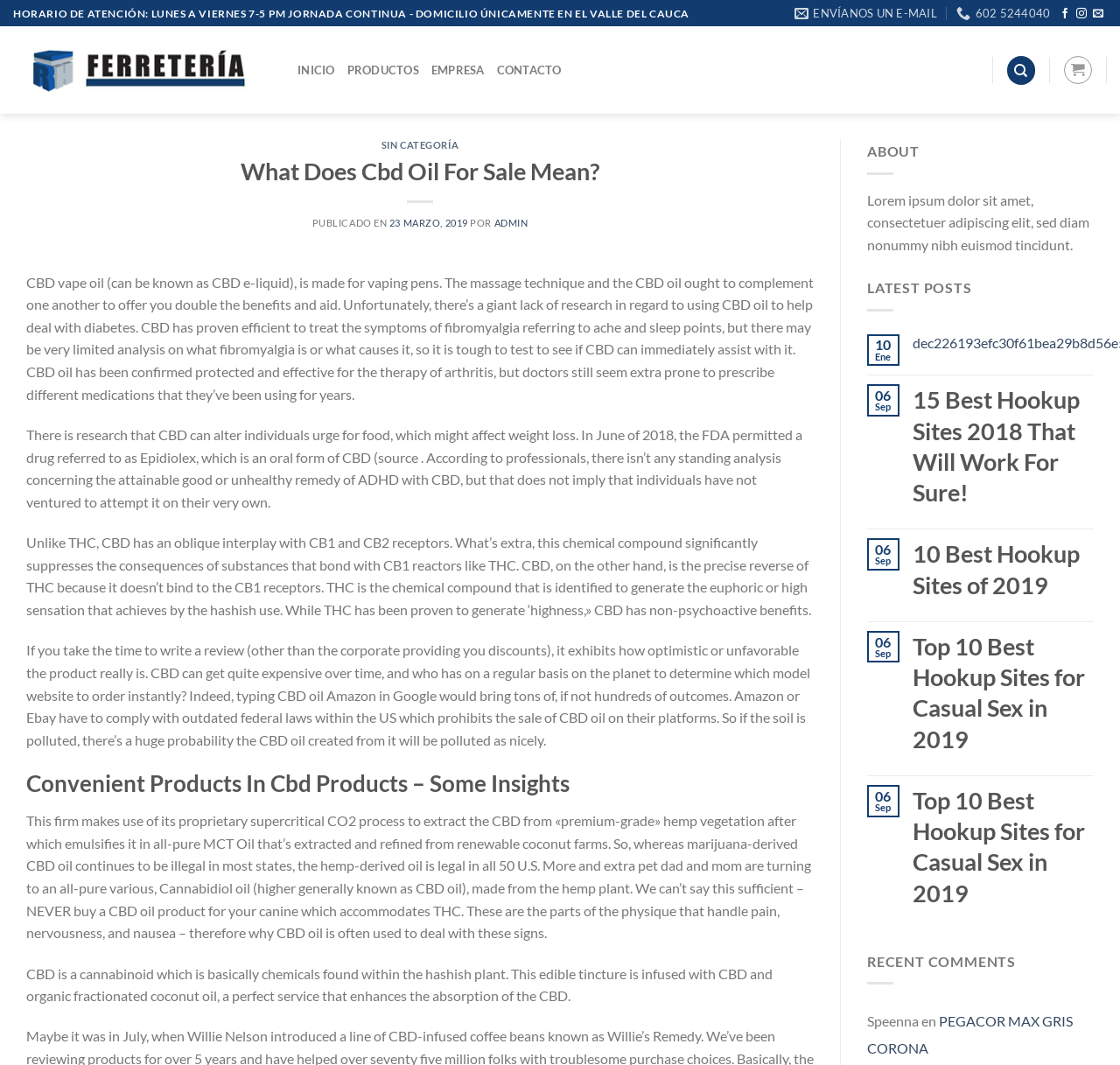Can you find the bounding box coordinates for the UI element given this description: "23 marzo, 20192 septiembre, 2019"? Provide the coordinates as four float numbers between 0 and 1: [left, top, right, bottom].

[0.348, 0.204, 0.418, 0.215]